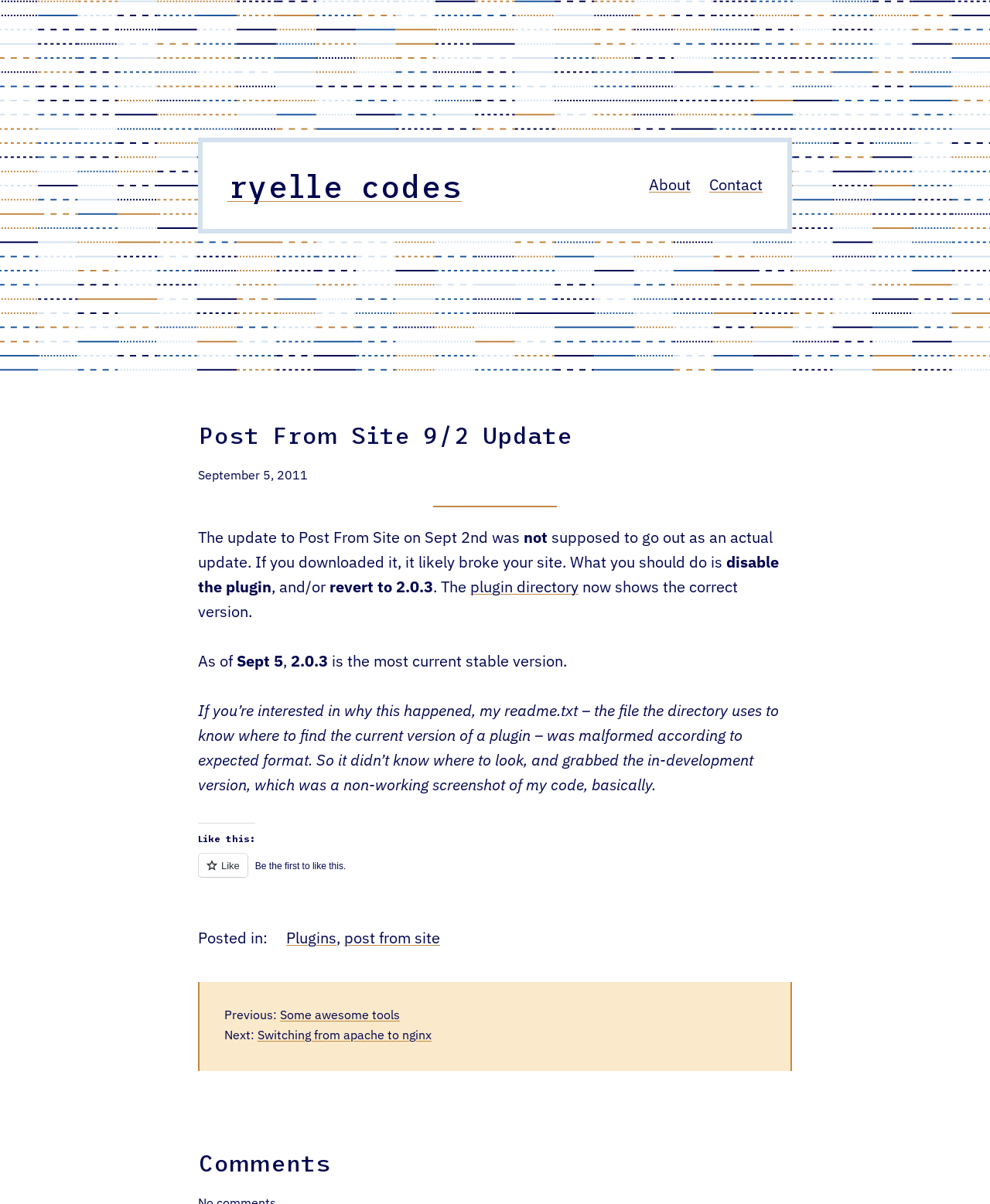Kindly determine the bounding box coordinates for the clickable area to achieve the given instruction: "read the 'Comments' section".

[0.2, 0.954, 0.8, 0.977]